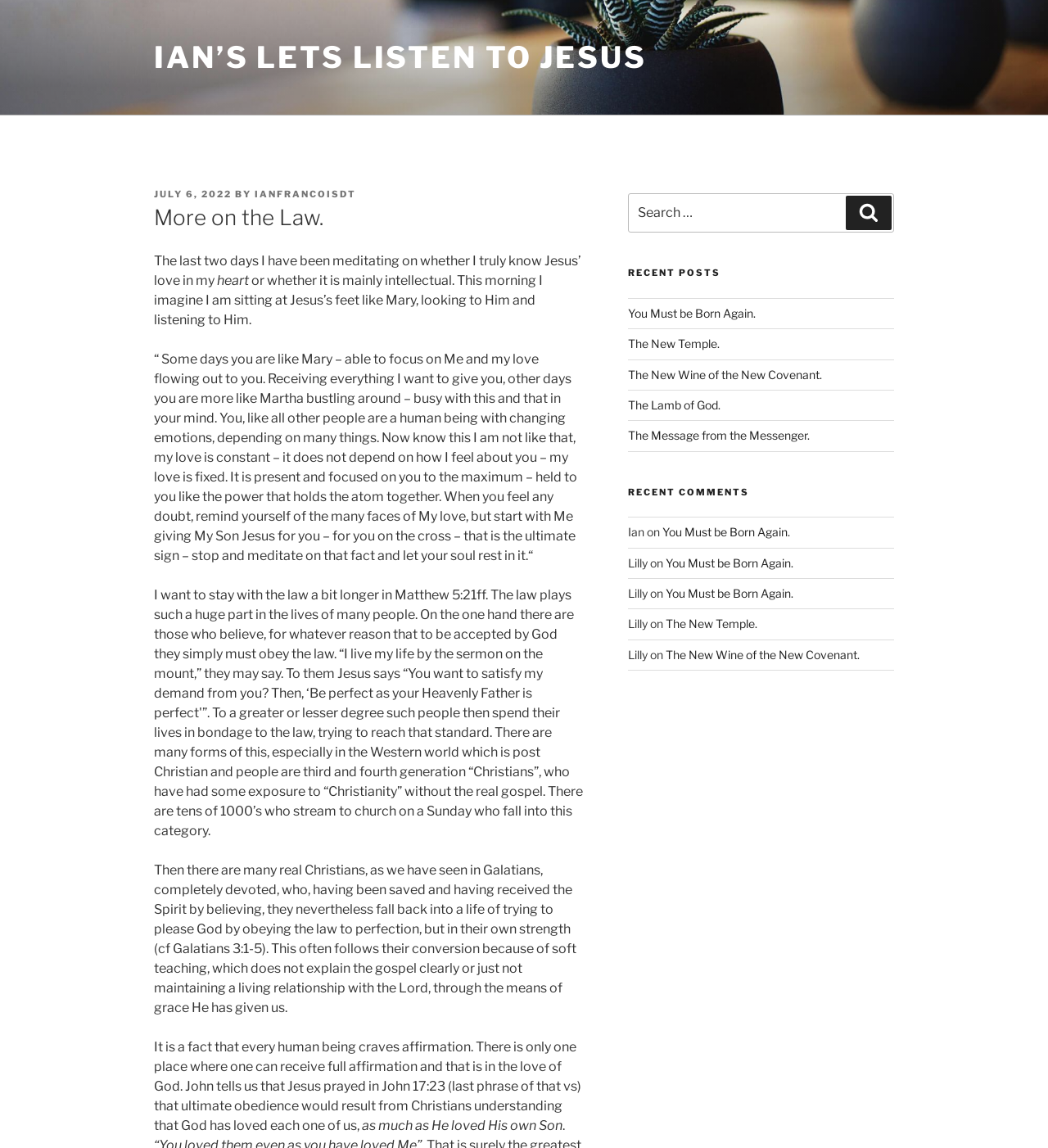Give a one-word or phrase response to the following question: What is the author of the blog post?

Ian